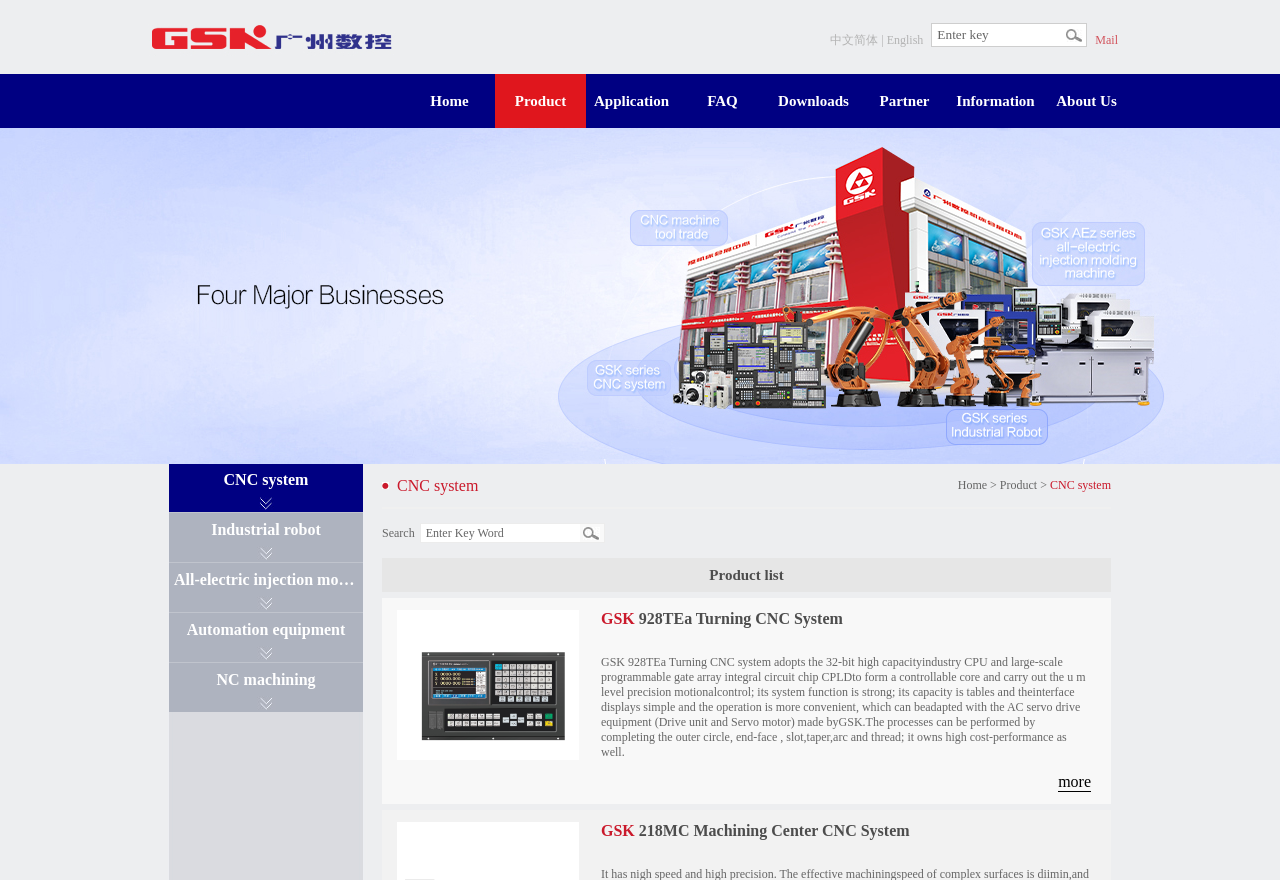Determine the bounding box coordinates of the area to click in order to meet this instruction: "Learn more about CNC system".

[0.132, 0.535, 0.284, 0.556]